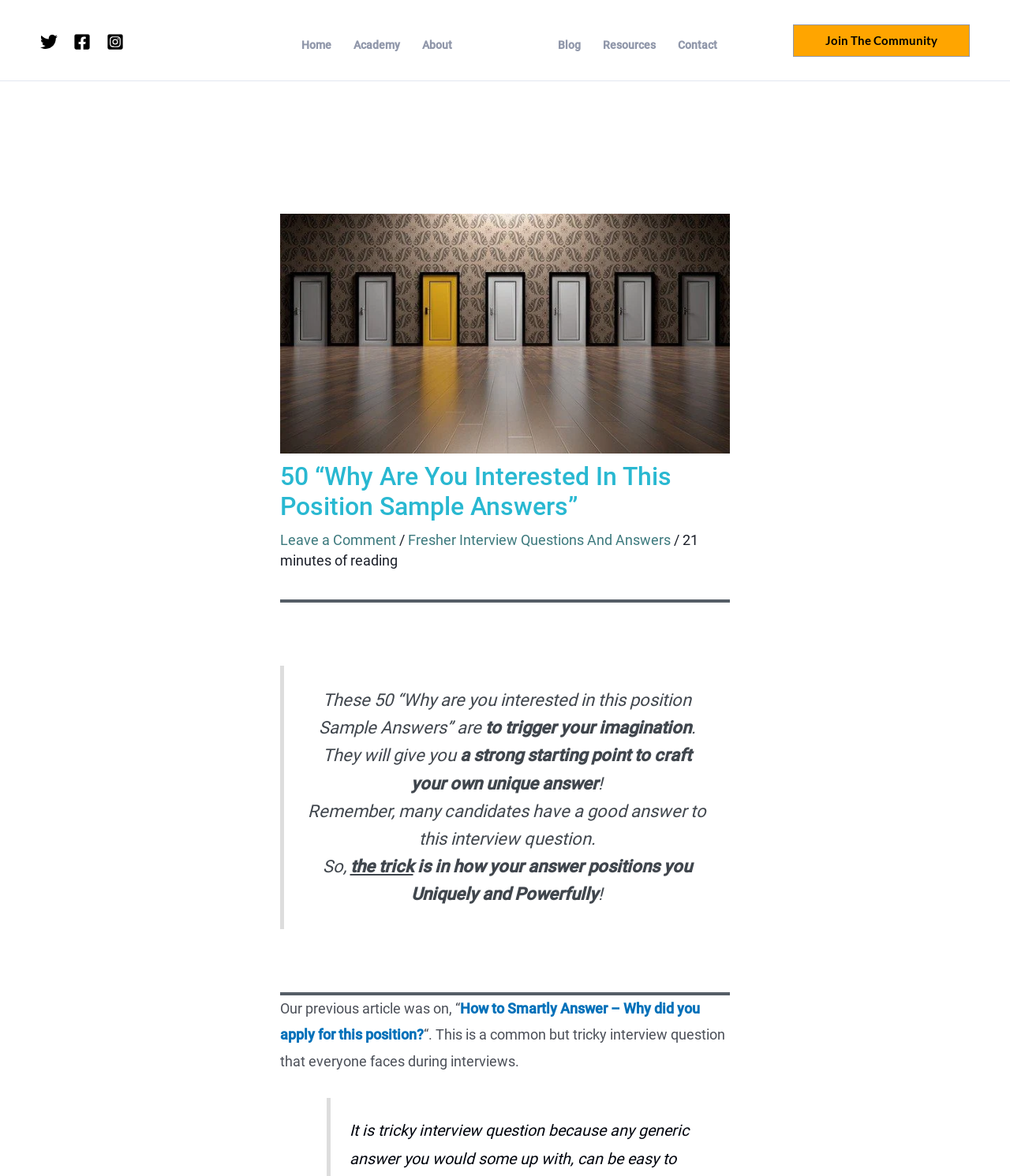What is the estimated reading time of the content on this webpage?
Refer to the image and provide a detailed answer to the question.

According to the webpage, the estimated reading time of the content is 21 minutes, which suggests that the content is quite lengthy and detailed.